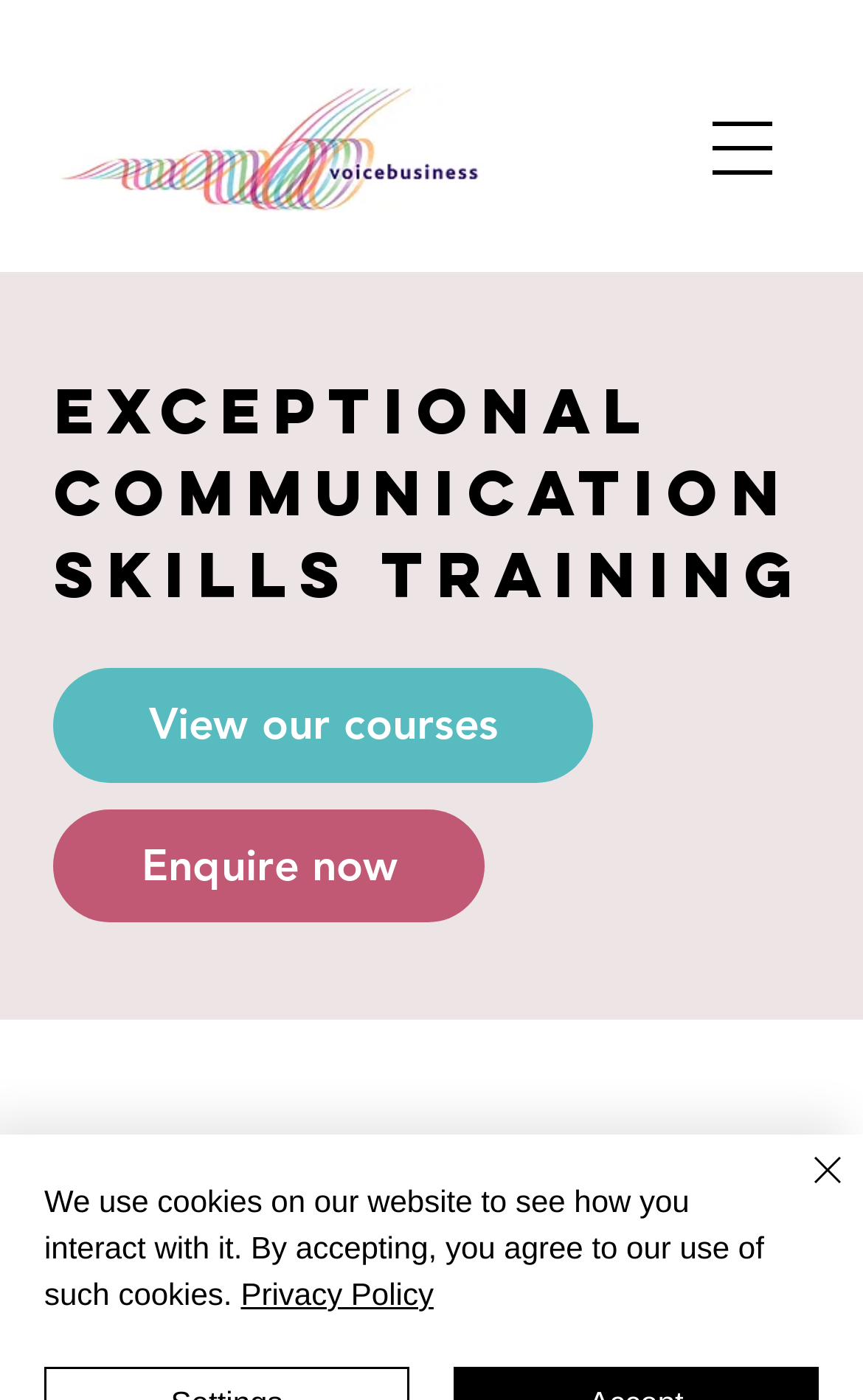Please answer the following question as detailed as possible based on the image: 
What is the topic of the training courses?

The heading 'exceptional communication skills training' suggests that the training courses offered by the company are related to communication skills.